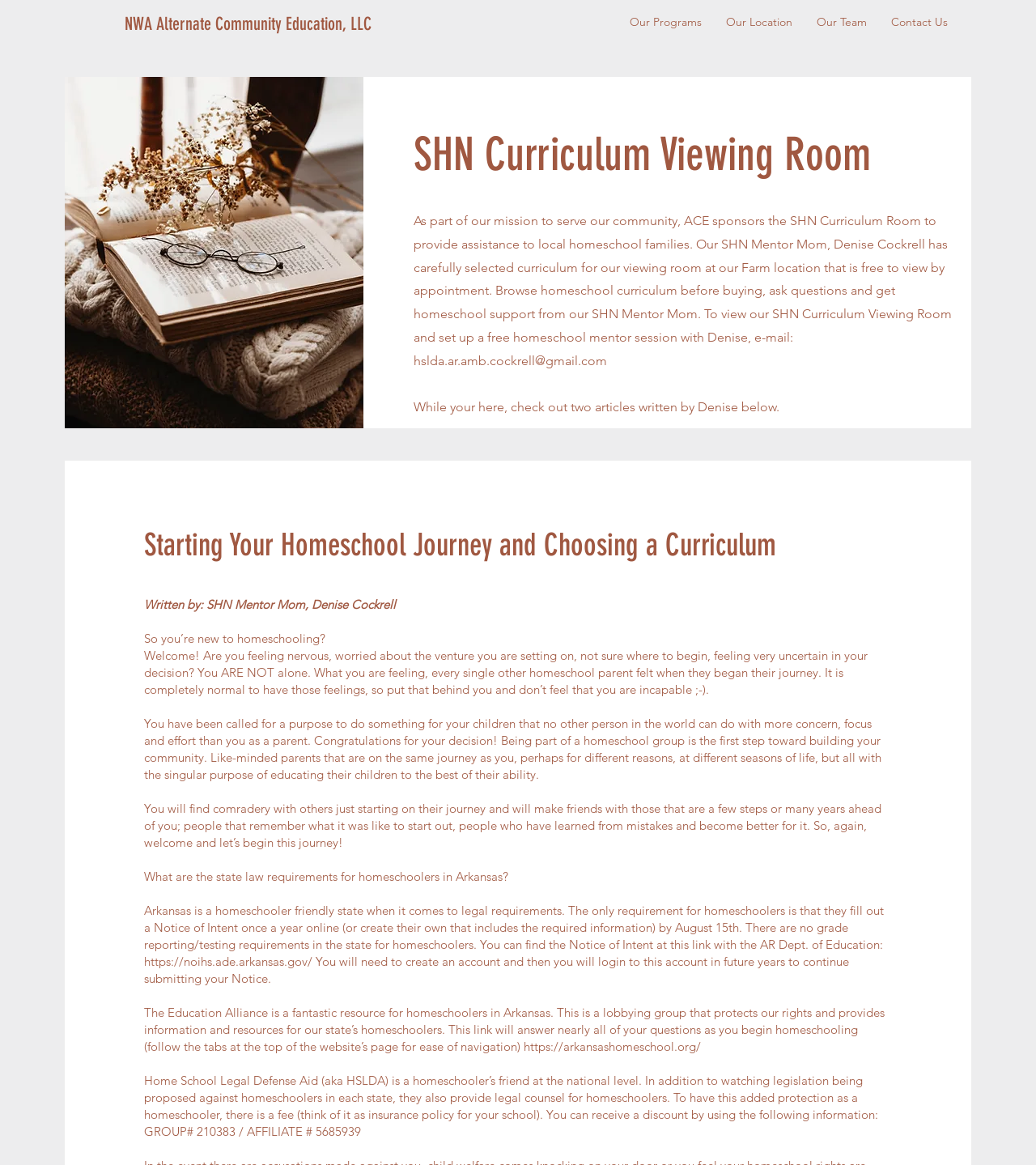Please indicate the bounding box coordinates of the element's region to be clicked to achieve the instruction: "Visit the Arkansas Department of Education website". Provide the coordinates as four float numbers between 0 and 1, i.e., [left, top, right, bottom].

[0.139, 0.819, 0.302, 0.832]